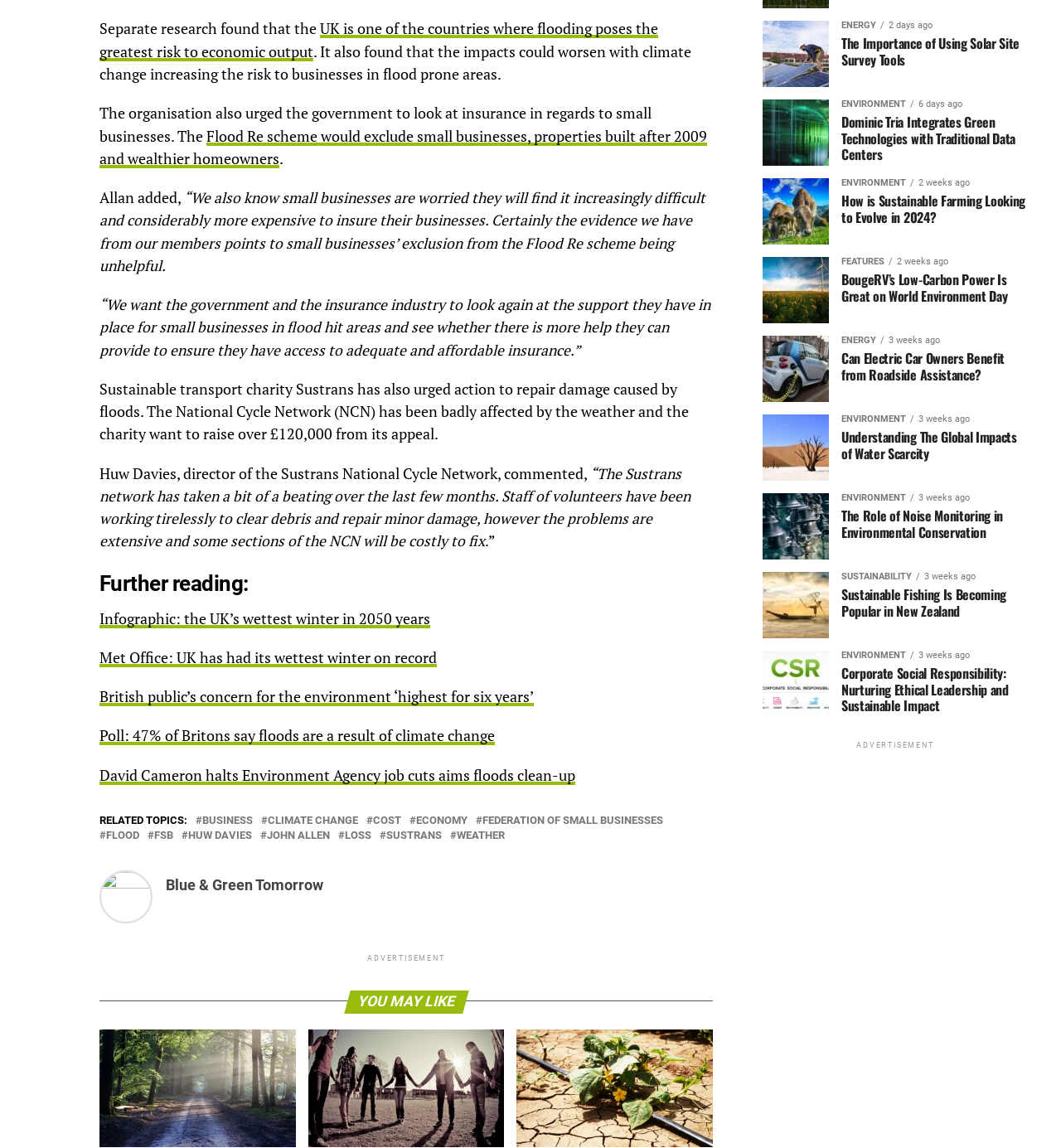Please specify the bounding box coordinates of the area that should be clicked to accomplish the following instruction: "Visit the webpage about the Flood Re scheme". The coordinates should consist of four float numbers between 0 and 1, i.e., [left, top, right, bottom].

[0.094, 0.11, 0.666, 0.146]